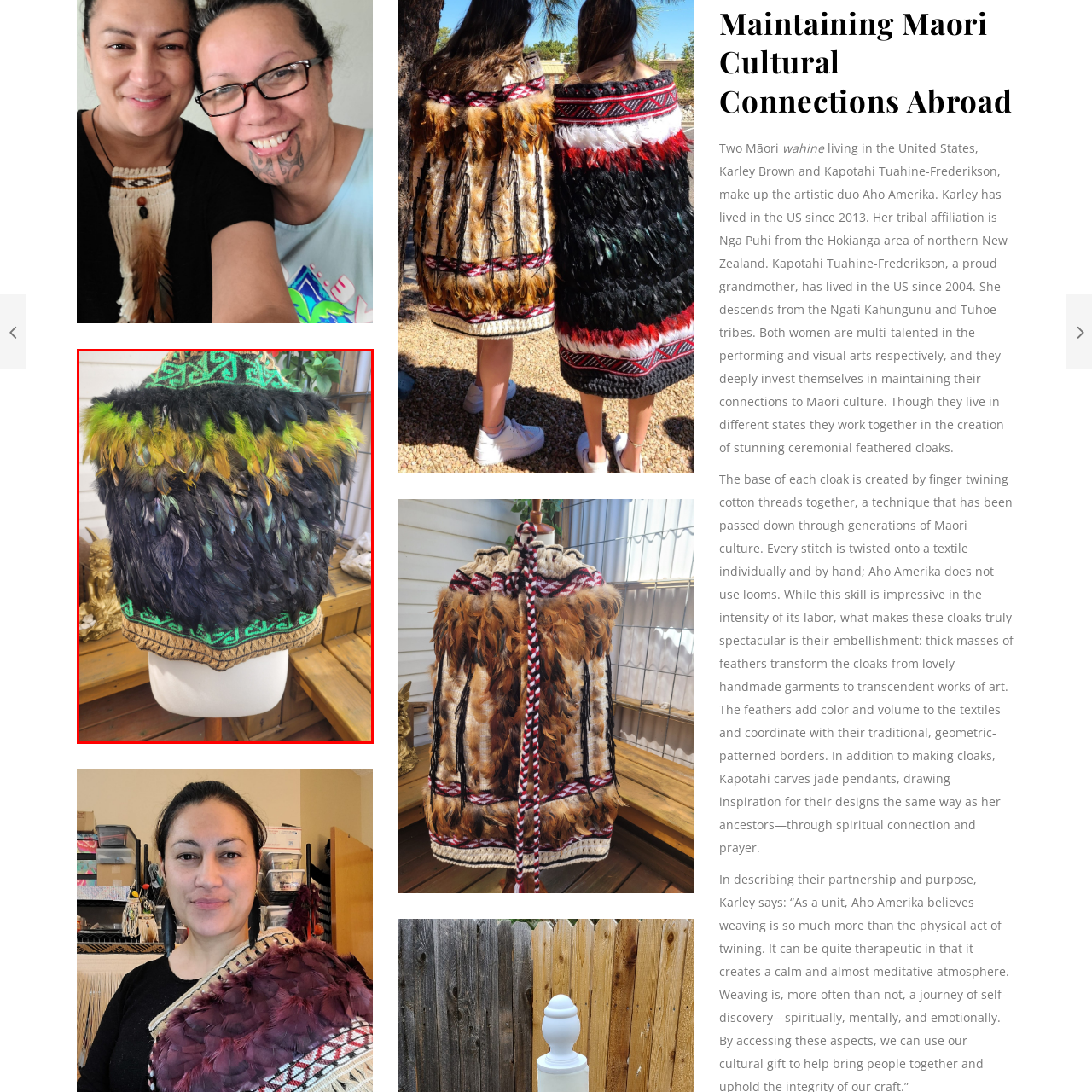Articulate a detailed description of the image inside the red frame.

The image showcases a stunning ceremonial cloak crafted by the artistic duo Aho Amerika, comprised of two Māori women, Karley Brown and Kapotahi Tuahine-Frederikson. The cloak features an intricate design, adorned with vibrant feathers transitioning from rich greens to deep blacks, demonstrating the skillful technique of finger twining used to create its base. This craftsmanship not only reflects the artists' deep respect for Māori cultural heritage but also embodies the labor-intensive artistry that has been passed down through generations. The decorative border, enriched with geometric patterns, complements the cloak's overall beauty, making it not just a garment, but a transcendent work of art. The background hints at a warm, inviting space, ideal for showcasing such a culturally significant piece.